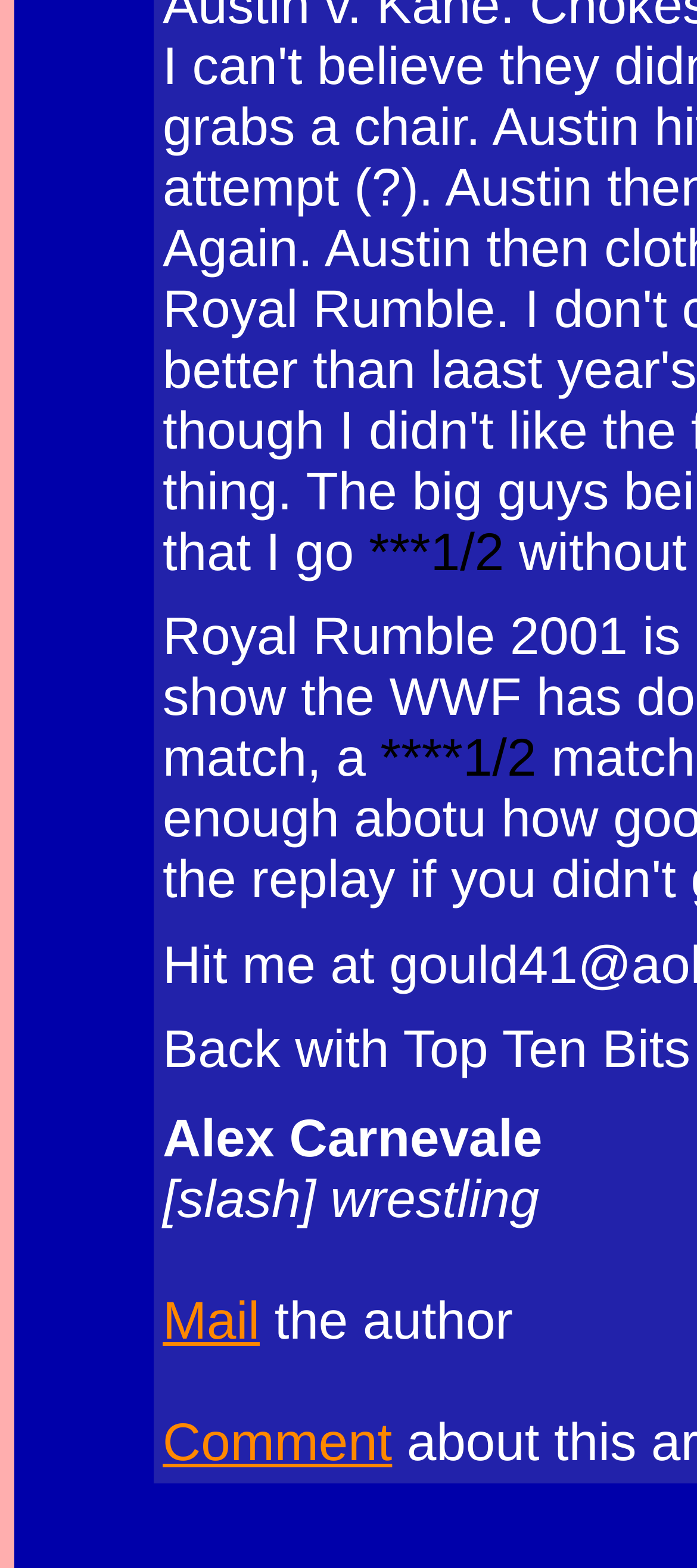Please determine the bounding box coordinates for the UI element described as: "Mail".

[0.233, 0.854, 0.373, 0.891]